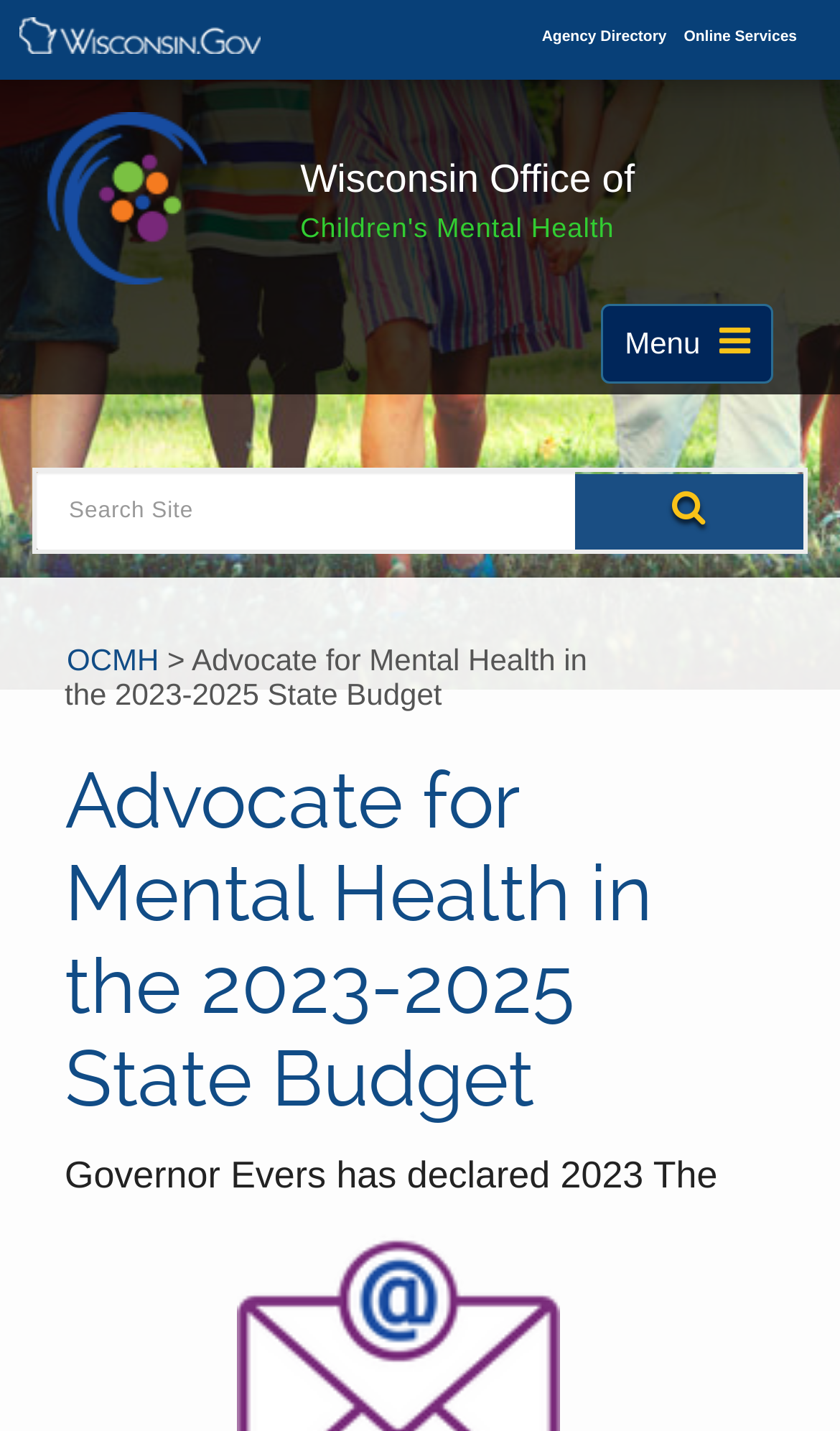Articulate a complete and detailed caption of the webpage elements.

The webpage is about advocating for mental health in the 2023-2025 state budget, specifically related to the OCMH (Office of Children's Mental Health). 

At the top of the page, there is a navigation bar with a Wisconsin.gov logo on the left and links to "Agency Directory" and "Online Services" on the right. Below the navigation bar, there is a prominent link to the "Wisconsin Office of Children's Mental Health" with an accompanying image. 

On the left side of the page, there is a search box with a "Search Site" button next to it. Below the search box, there is a primary navigation menu with a toggle button to open or close the menu. The menu has a "Skip Navigation Links" option at the top, followed by a link to "OCMH" and a heading that summarizes the page's purpose: "Advocate for Mental Health in the 2023-2025 State Budget".